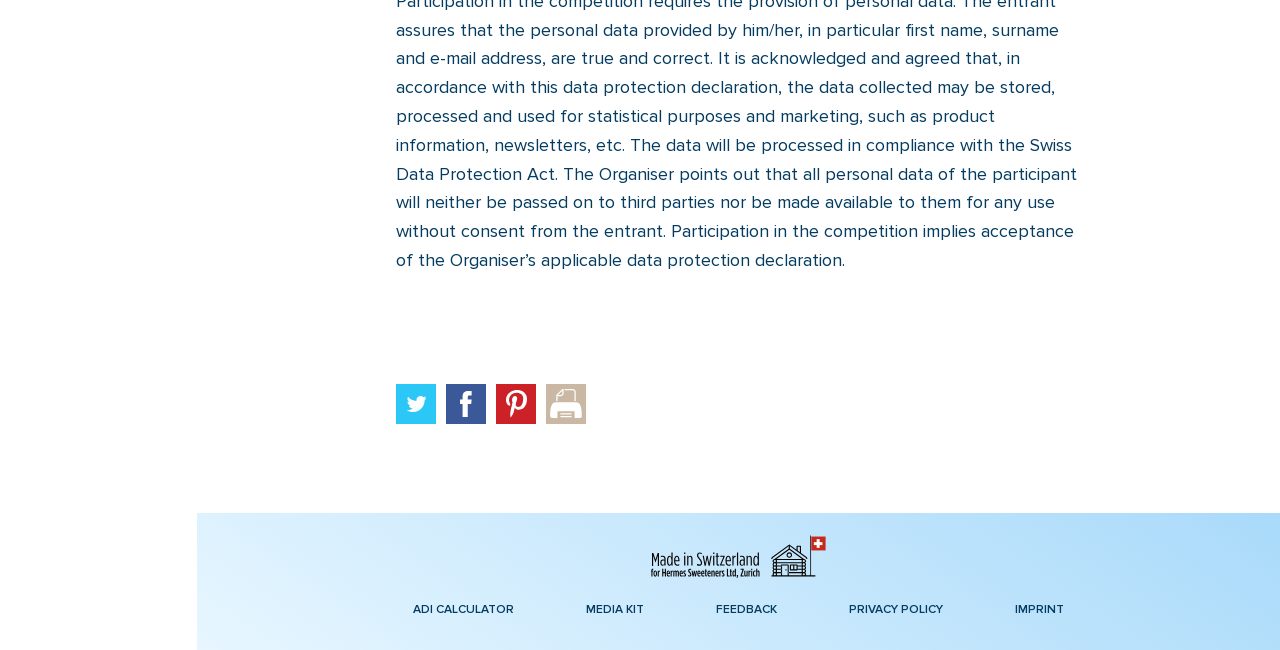What is the purpose of the 'Drucken' link?
Can you provide an in-depth and detailed response to the question?

The 'Drucken' link is located next to the social media links, and 'Drucken' is German for 'print', so I infer that this link is used to print the webpage or its content.